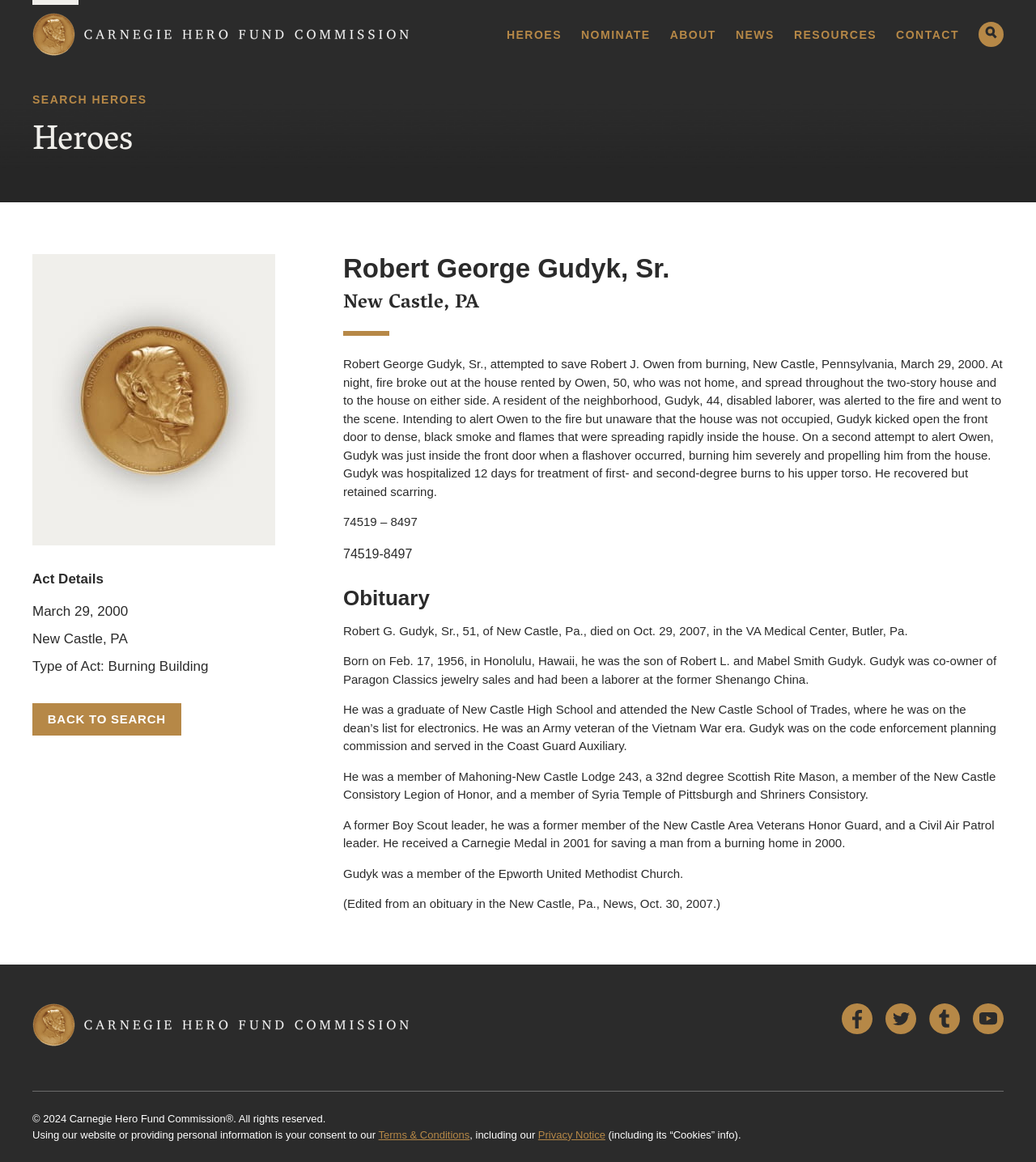Answer the following query with a single word or phrase:
What is the name of the church that Robert G. Gudyk, Sr. was a member of?

Epworth United Methodist Church